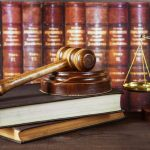Describe the image with as much detail as possible.

The image depicts a classic legal scene, featuring a gavel resting on a wooden base along with a scale of justice. Behind these symbols of law, a row of antique law books with rich leather bindings creates a backdrop, suggesting a world of legal knowledge and authority. The open book positioned in the foreground indicates an environment of study and deliberation. This arrangement highlights the fundamental elements of the legal profession—a gavel representing order and decision, scales symbolizing balance and fairness, and books that hold the foundational principles of law. Together, they evoke the serious and structured nature of legal practice.